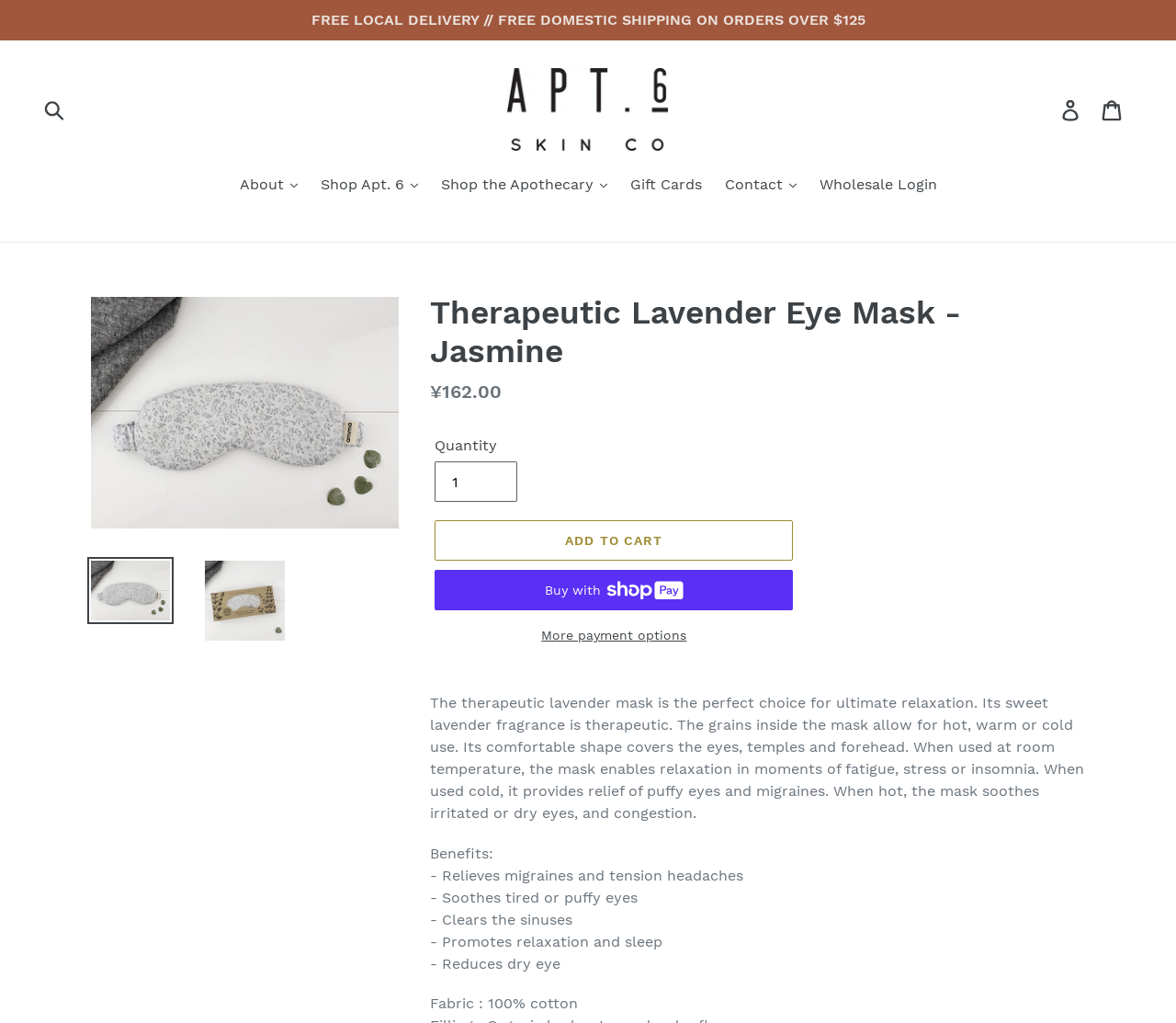Provide a brief response to the question using a single word or phrase: 
What is the material of the mask?

100% cotton